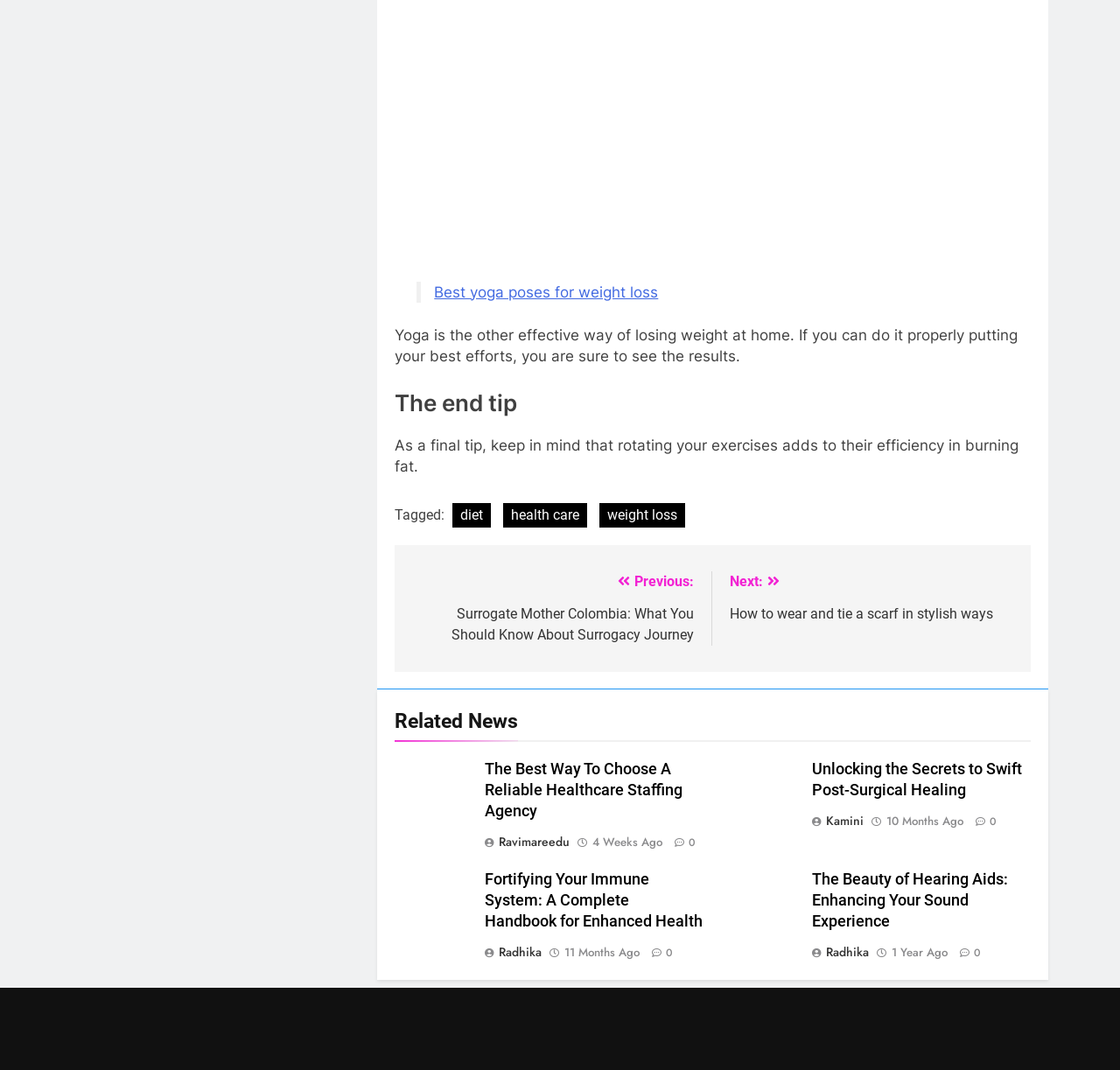Please mark the bounding box coordinates of the area that should be clicked to carry out the instruction: "Follow the link to https://srfi.schemers.org".

None